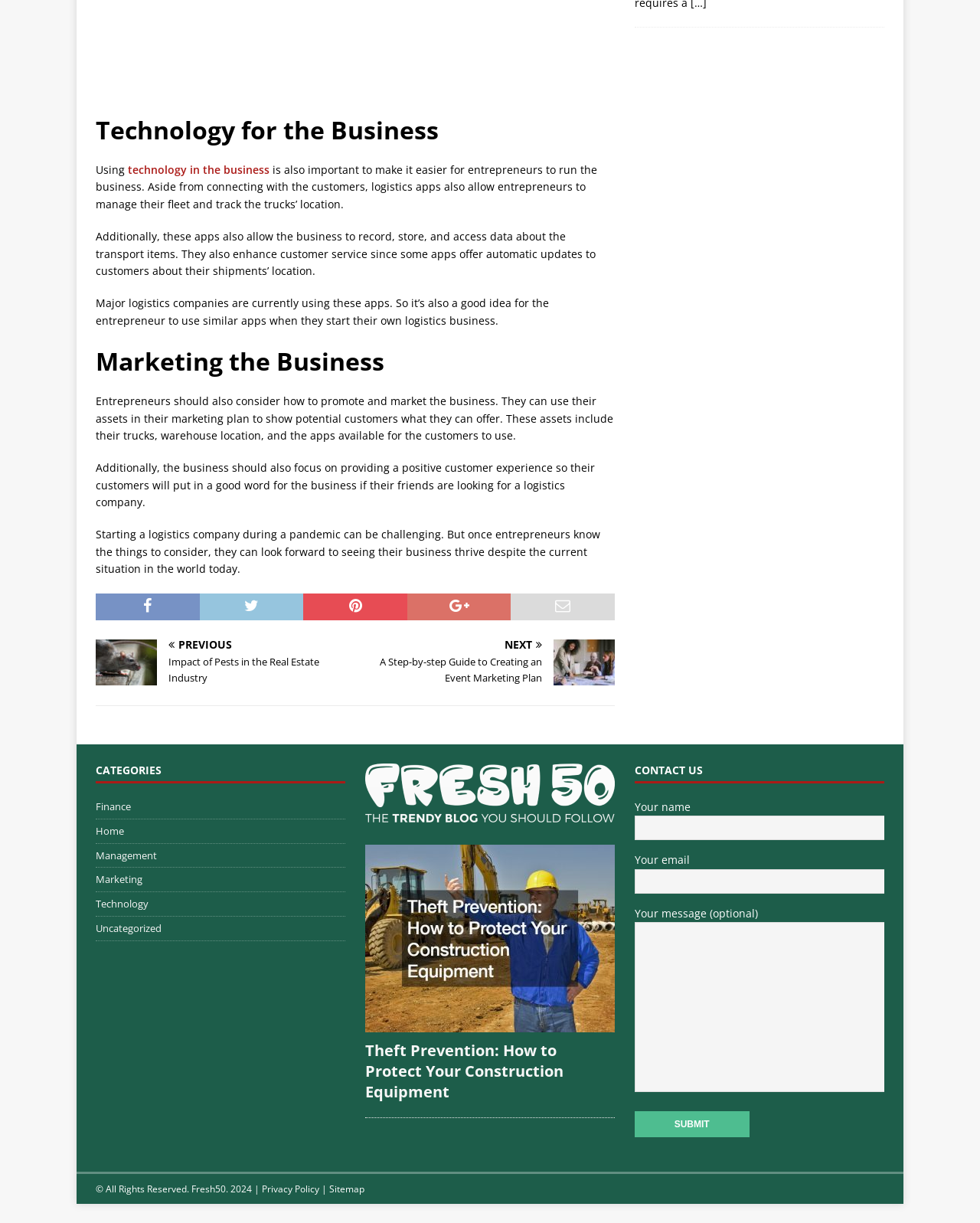Please find the bounding box coordinates of the clickable region needed to complete the following instruction: "Click on 'CATEGORIES' heading". The bounding box coordinates must consist of four float numbers between 0 and 1, i.e., [left, top, right, bottom].

[0.098, 0.624, 0.352, 0.641]